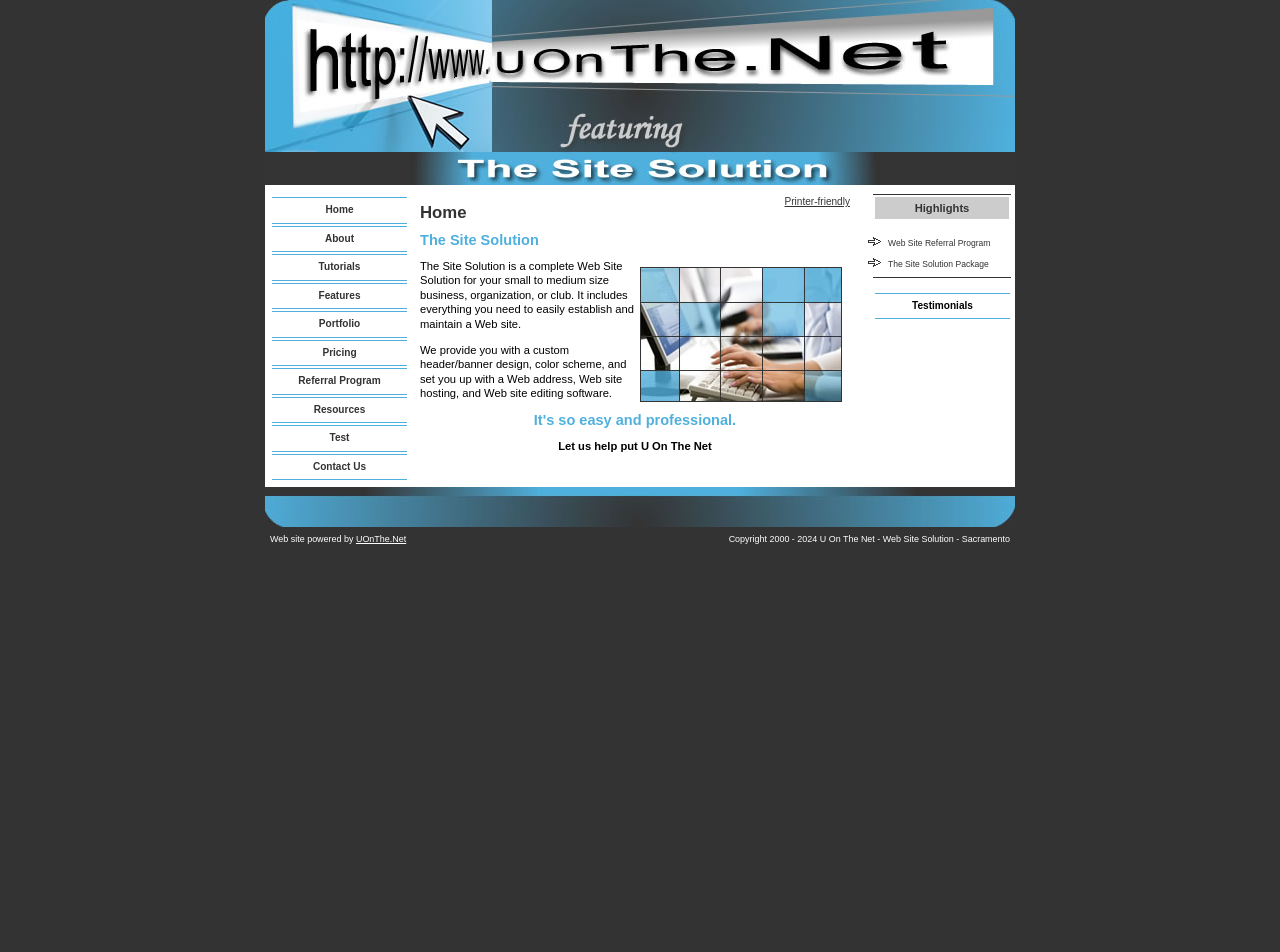Please specify the bounding box coordinates of the clickable section necessary to execute the following command: "Click on the 'Contact Us' link".

[0.212, 0.477, 0.318, 0.505]